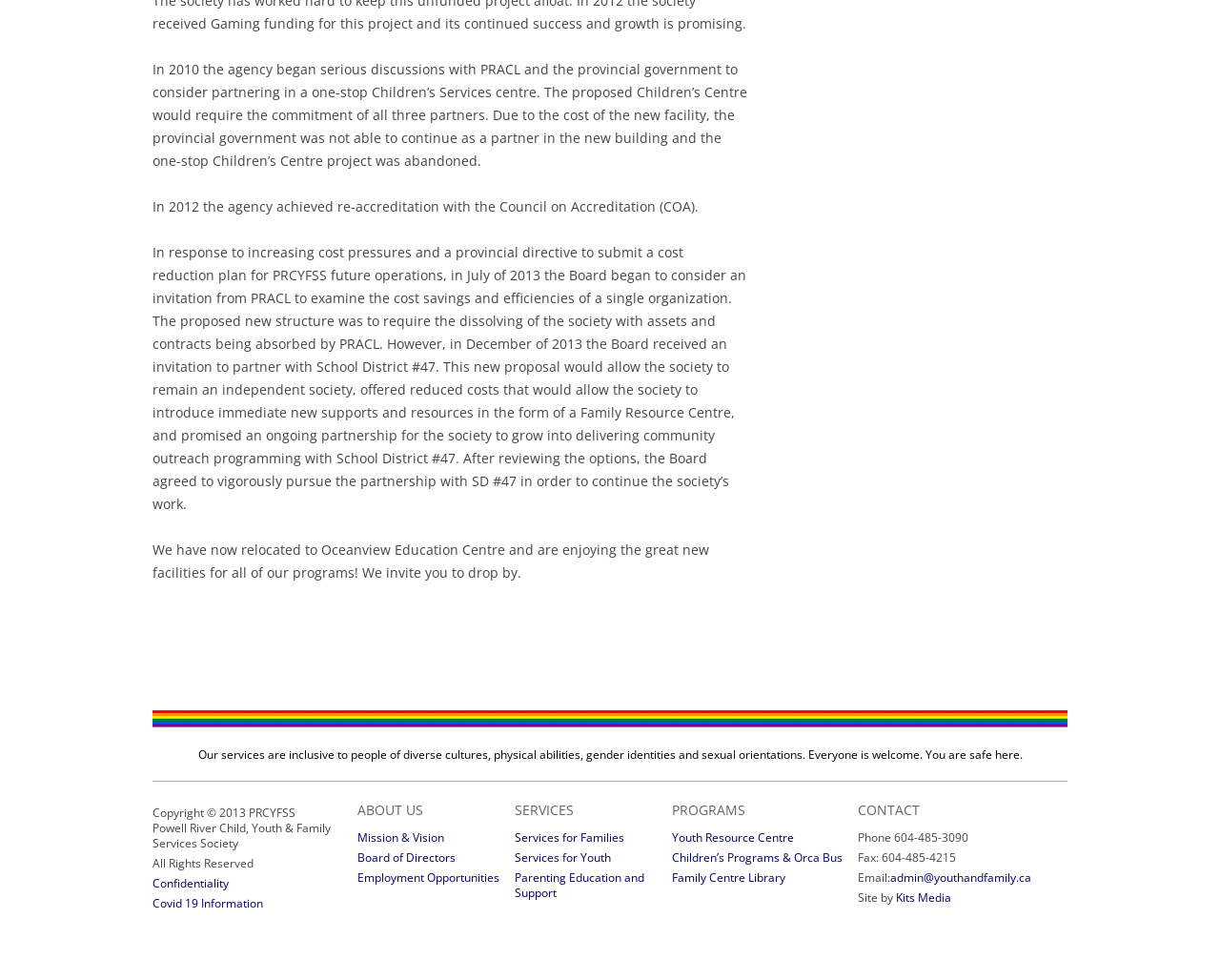Please respond to the question with a concise word or phrase:
What is the name of the organization?

Powell River Child, Youth & Family Services Society